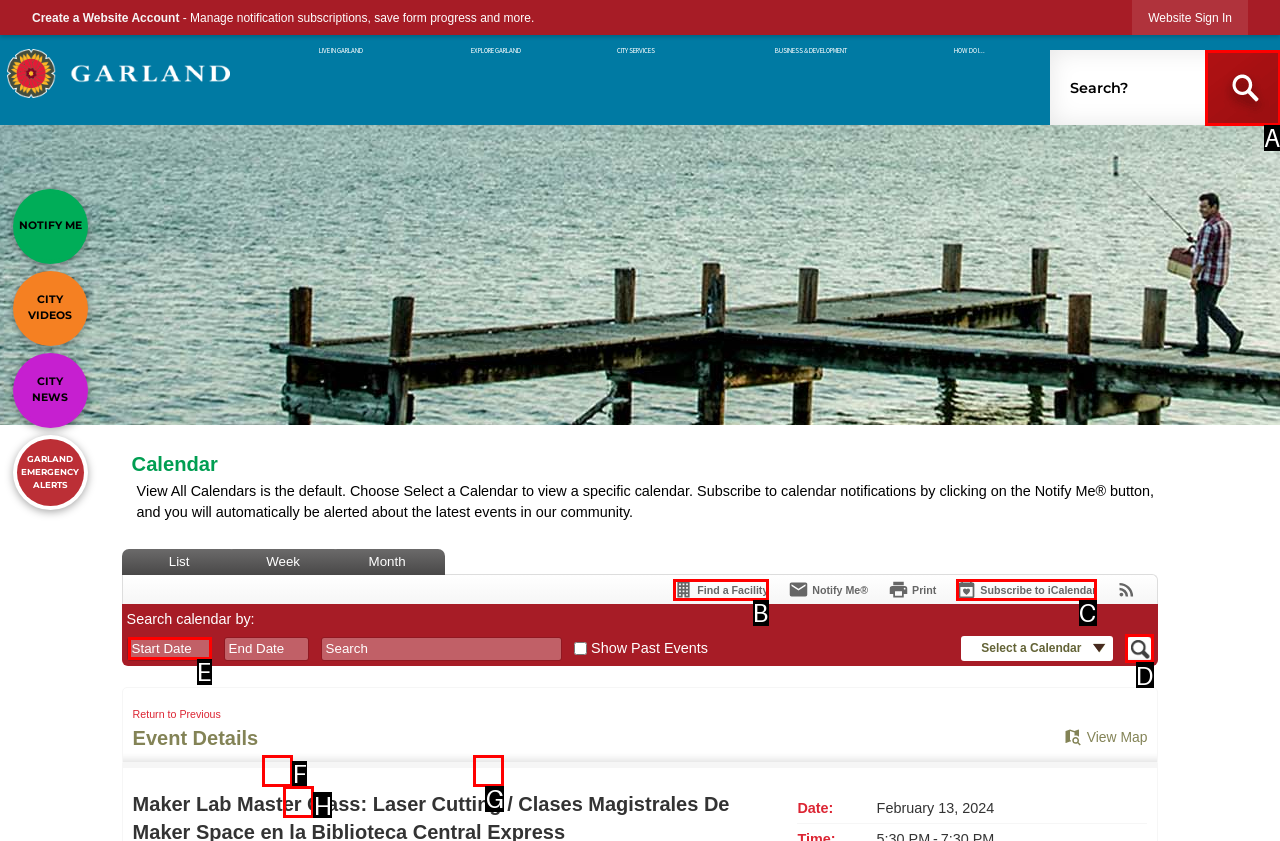Identify the correct letter of the UI element to click for this task: View locations
Respond with the letter from the listed options.

None